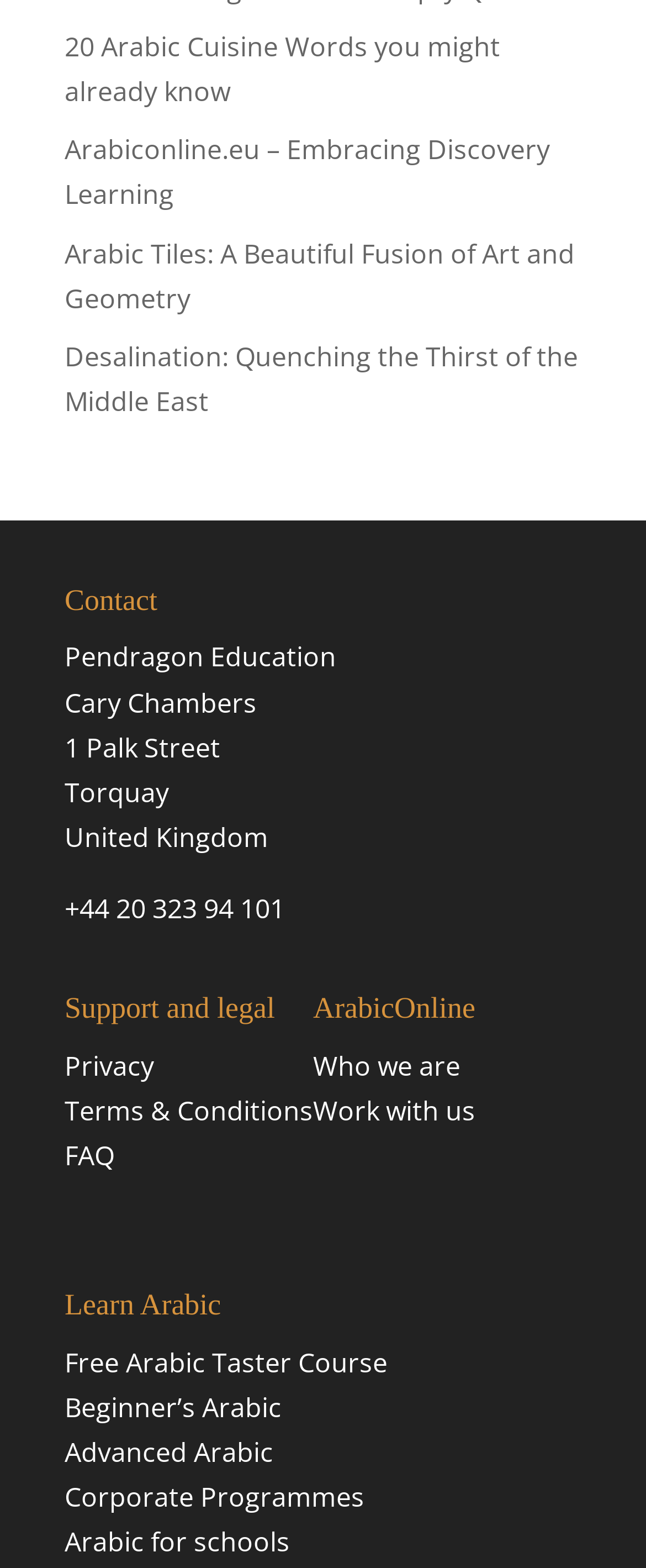Locate the bounding box coordinates of the clickable element to fulfill the following instruction: "Click on '20 Arabic Cuisine Words you might already know'". Provide the coordinates as four float numbers between 0 and 1 in the format [left, top, right, bottom].

[0.1, 0.018, 0.774, 0.07]